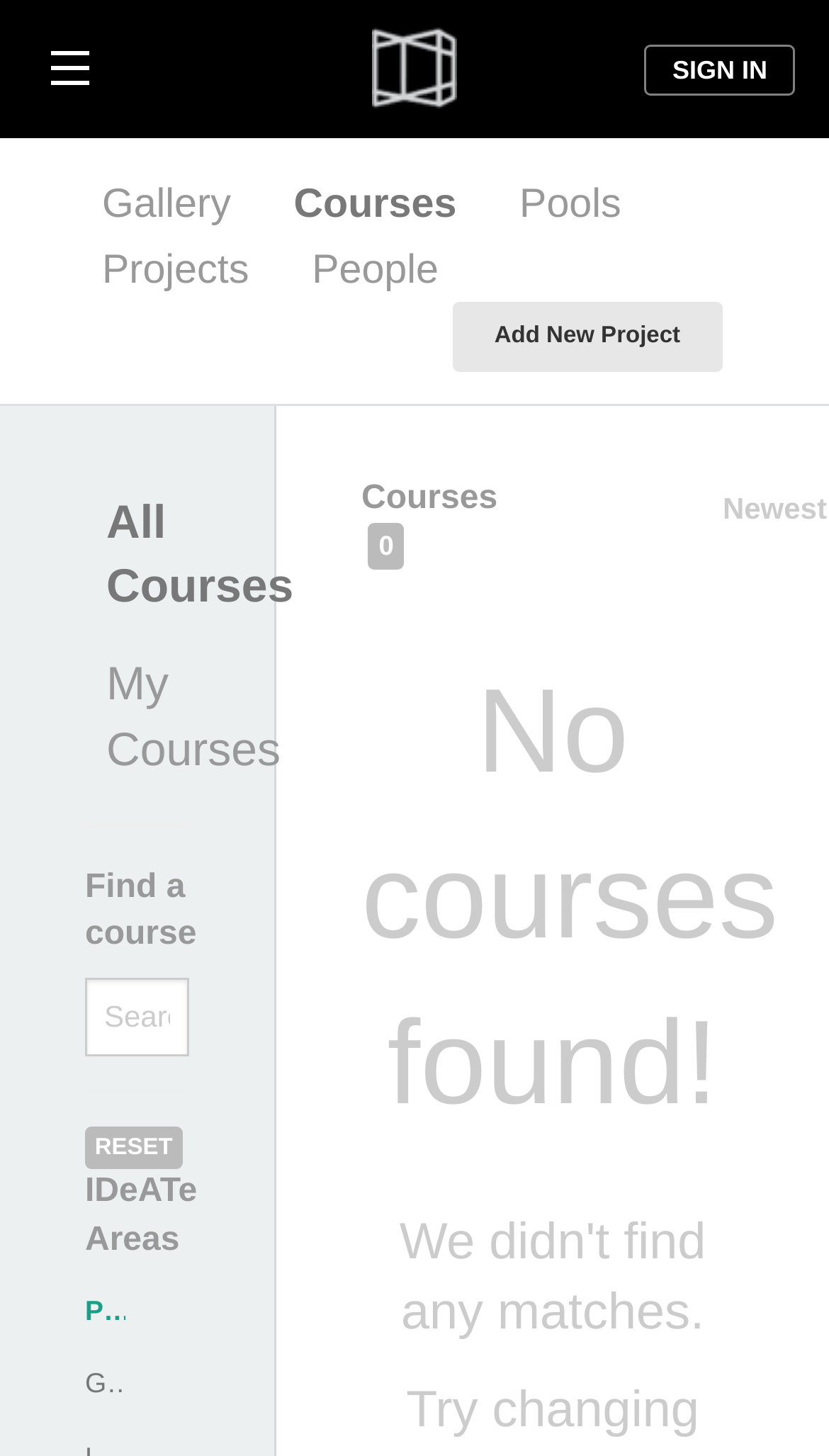Provide the bounding box coordinates of the UI element this sentence describes: "All Courses".

[0.103, 0.329, 0.2, 0.434]